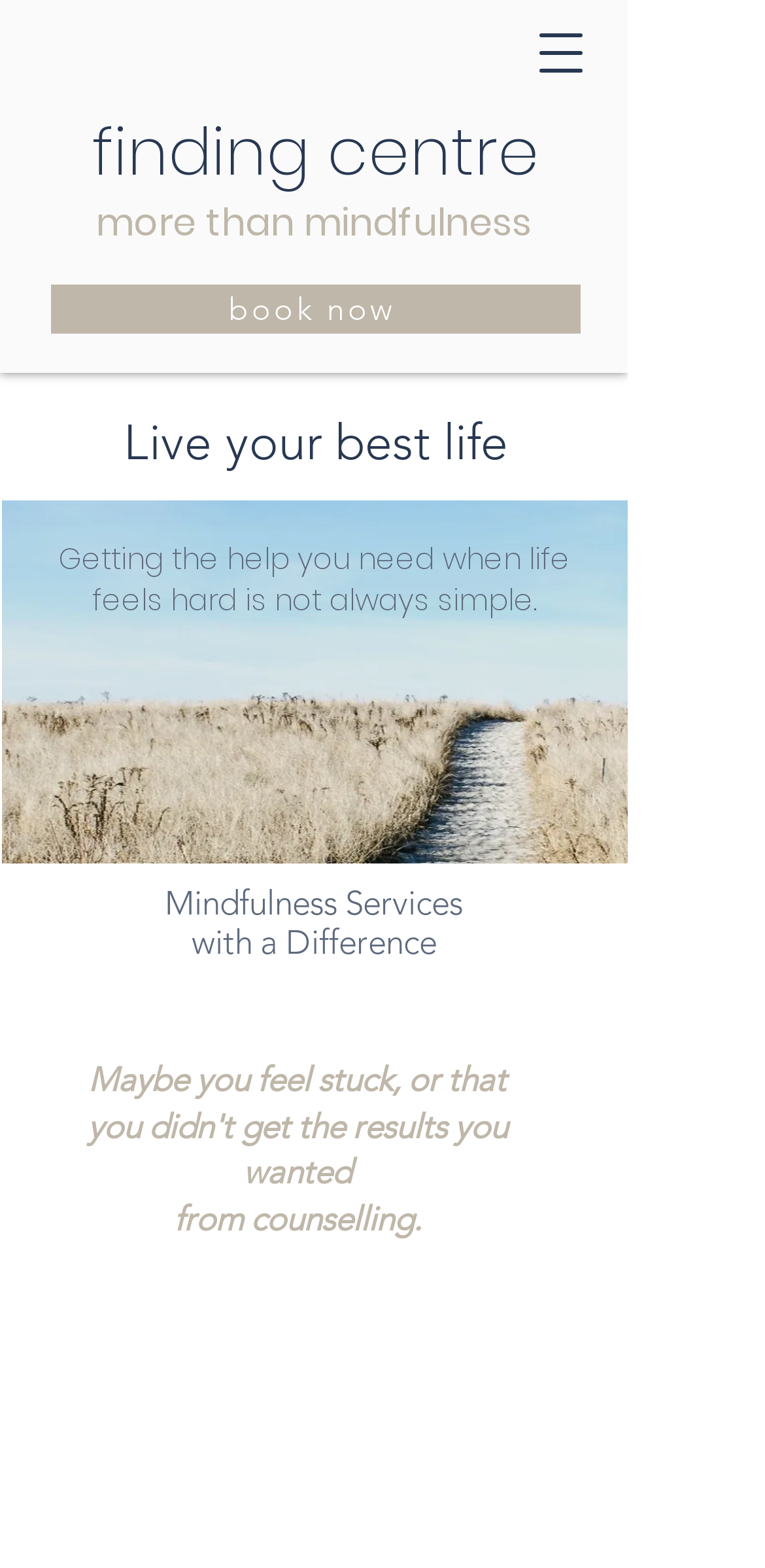What is the main theme of this website?
Based on the image, answer the question with as much detail as possible.

Based on the webpage content, I can see that the website is focused on mindfulness-based complementary therapy sessions for individuals and couples, which suggests that the main theme of this website is mindfulness.